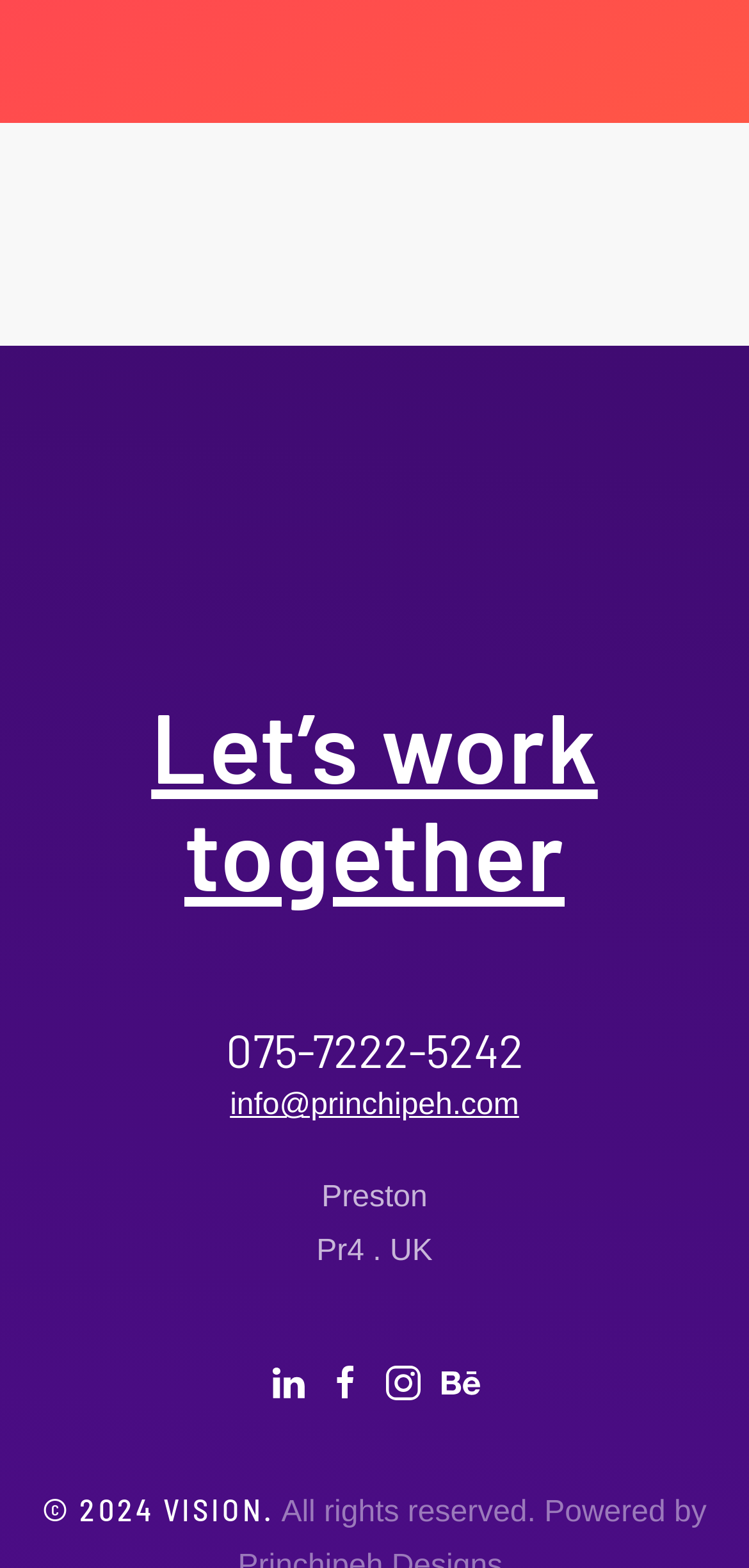Given the following UI element description: "075-7222-5242", find the bounding box coordinates in the webpage screenshot.

[0.301, 0.652, 0.699, 0.688]